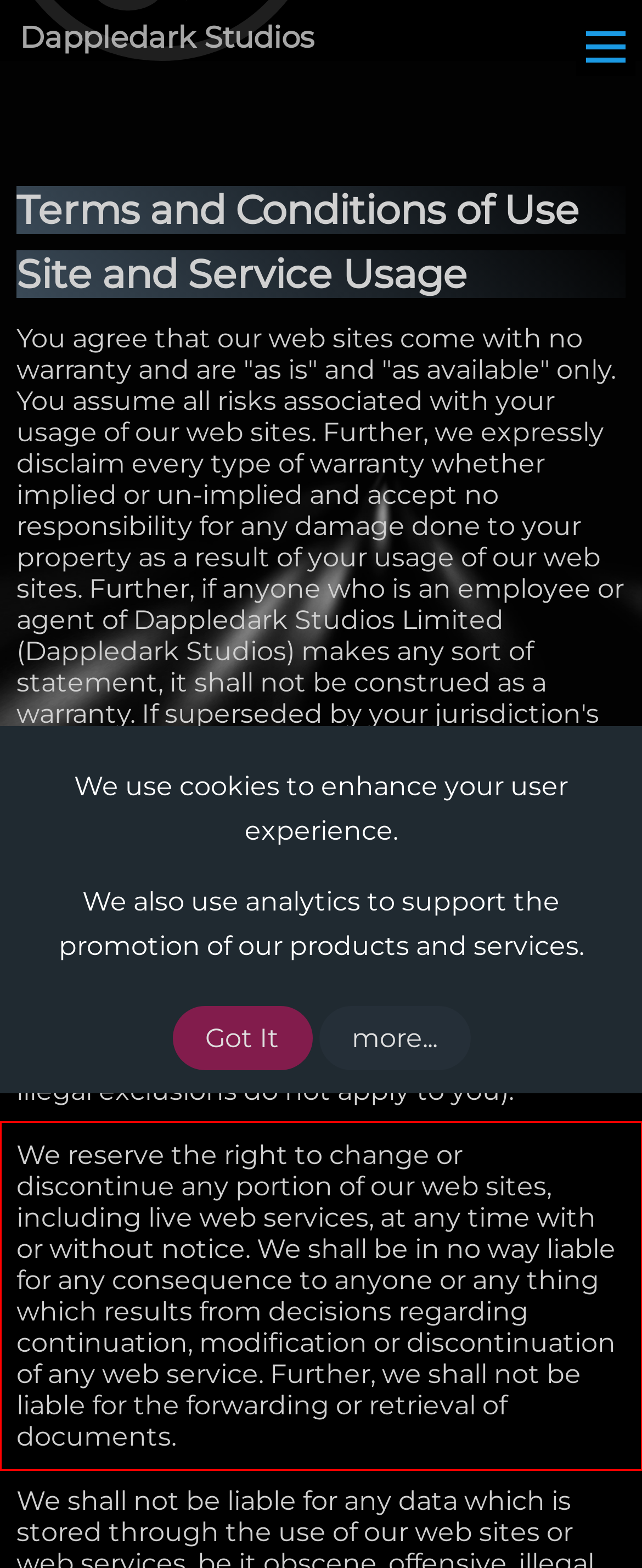You are looking at a screenshot of a webpage with a red rectangle bounding box. Use OCR to identify and extract the text content found inside this red bounding box.

We reserve the right to change or discontinue any portion of our web sites, including live web services, at any time with or without notice. We shall be in no way liable for any consequence to anyone or any thing which results from decisions regarding continuation, modification or discontinuation of any web service. Further, we shall not be liable for the forwarding or retrieval of documents.